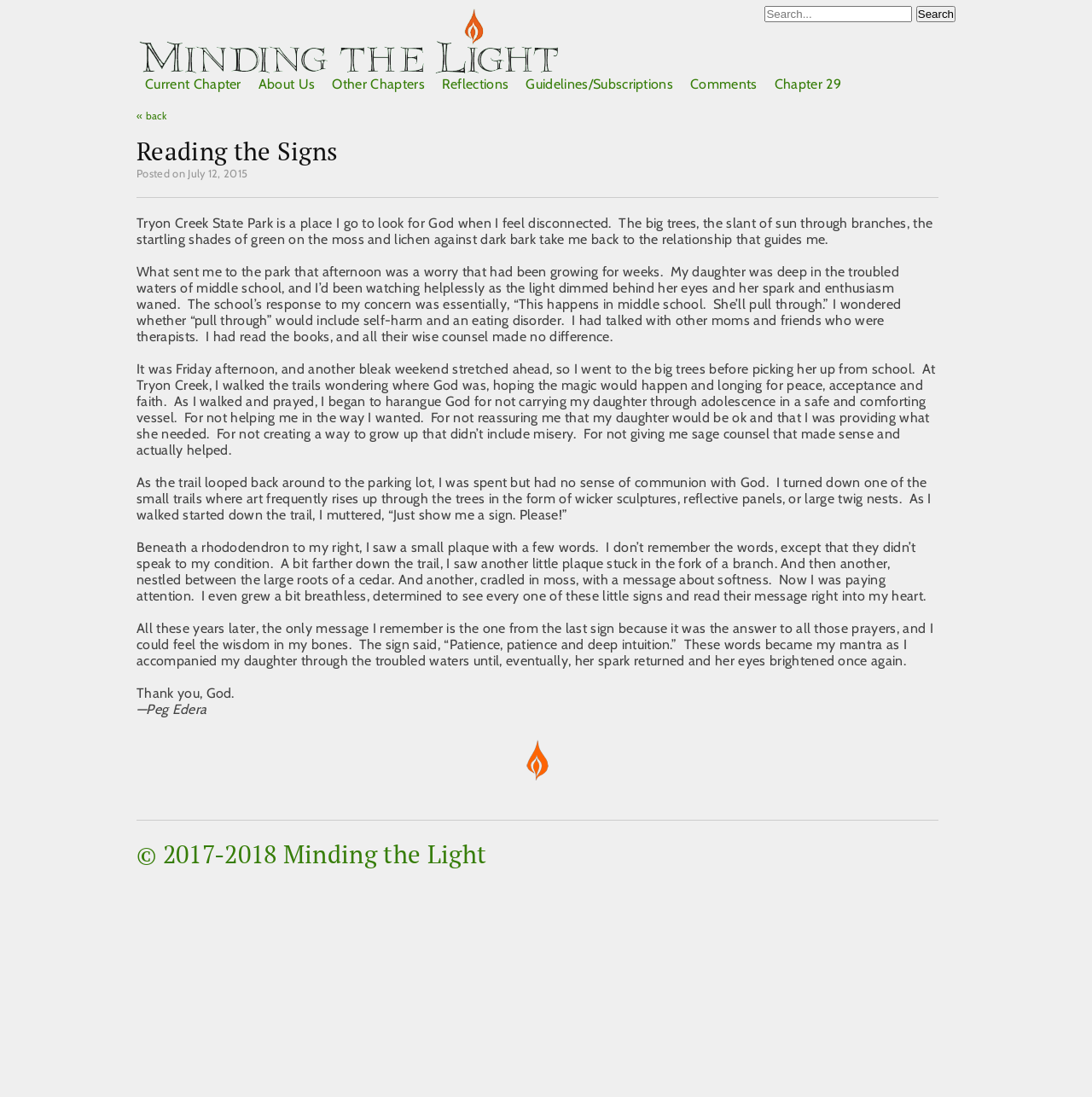Identify the bounding box coordinates of the clickable region to carry out the given instruction: "Go to HOME page".

None